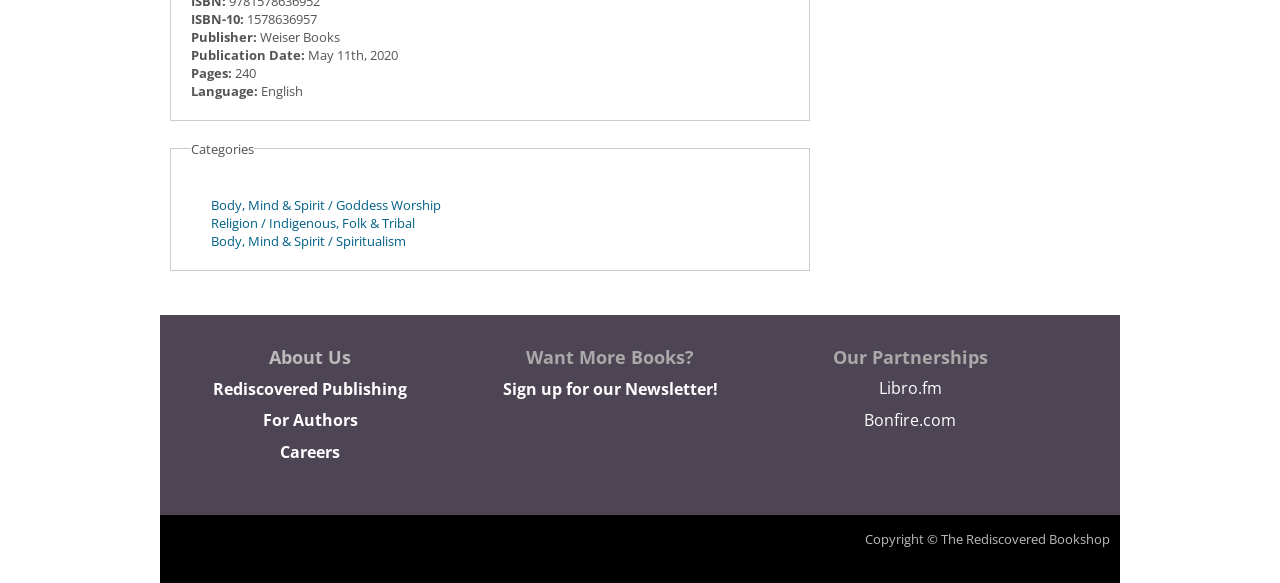Provide the bounding box for the UI element matching this description: "Libro.fm".

[0.686, 0.646, 0.736, 0.684]